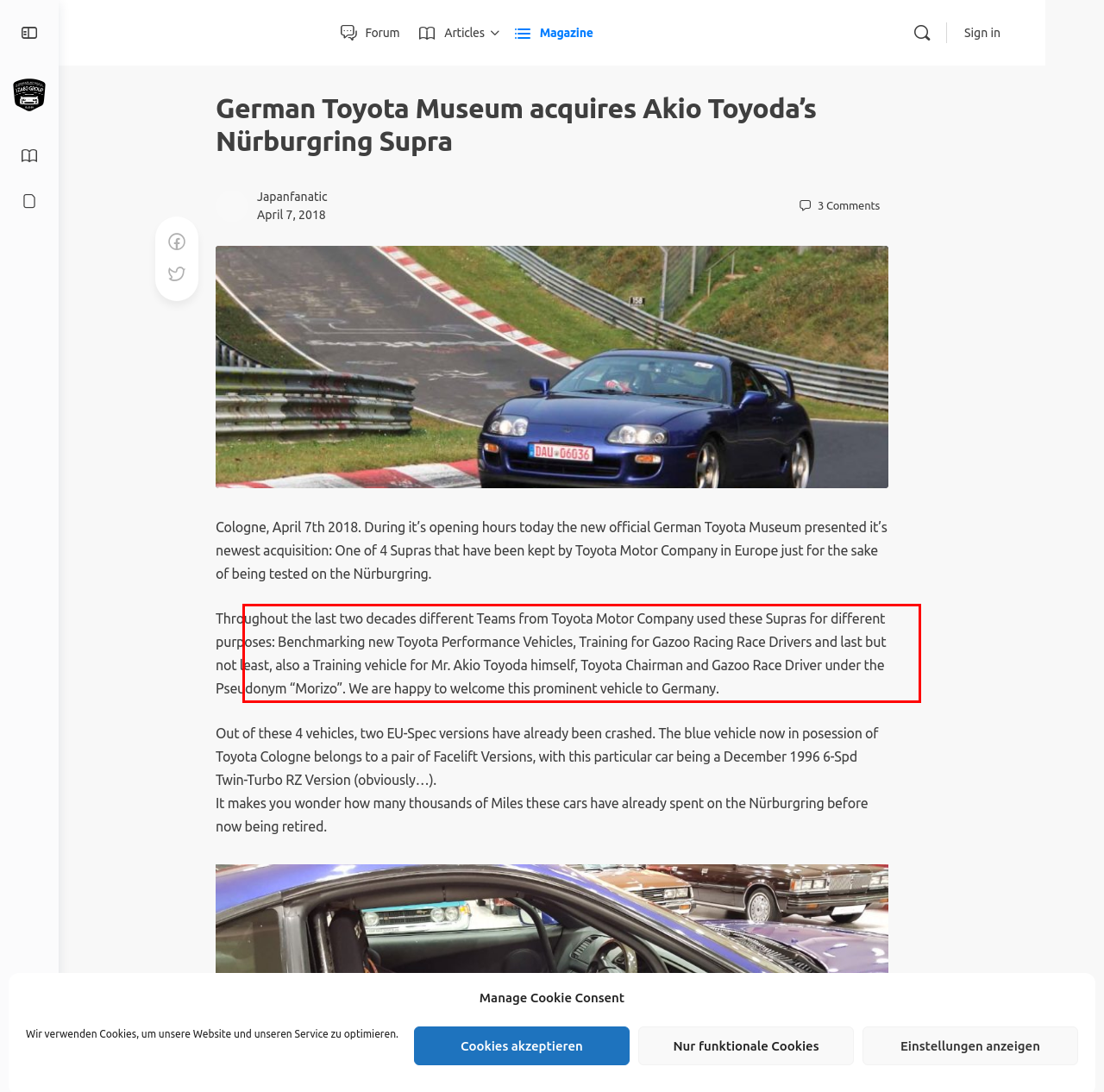You have a screenshot of a webpage where a UI element is enclosed in a red rectangle. Perform OCR to capture the text inside this red rectangle.

Throughout the last two decades different Teams from Toyota Motor Company used these Supras for different purposes: Benchmarking new Toyota Performance Vehicles, Training for Gazoo Racing Race Drivers and last but not least, also a Training vehicle for Mr. Akio Toyoda himself, Toyota Chairman and Gazoo Race Driver under the Pseudonym “Morizo”. We are happy to welcome this prominent vehicle to Germany.